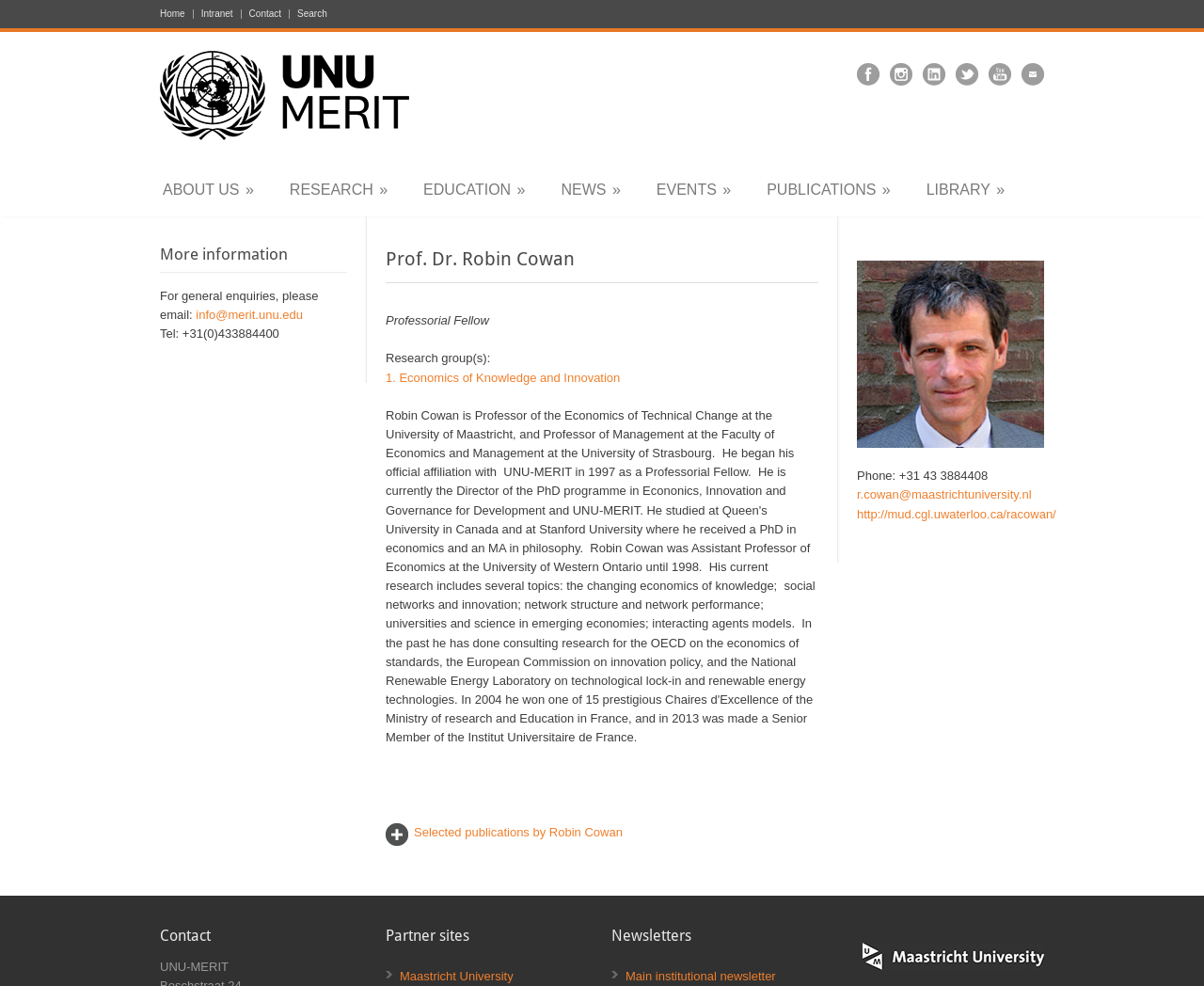What is the phone number of Prof. Dr. Robin Cowan?
Please provide a comprehensive answer based on the contents of the image.

The answer can be found in the static text element with the text 'Phone: +31 43 3884408' which is located in the section that provides contact information of Prof. Dr. Robin Cowan.